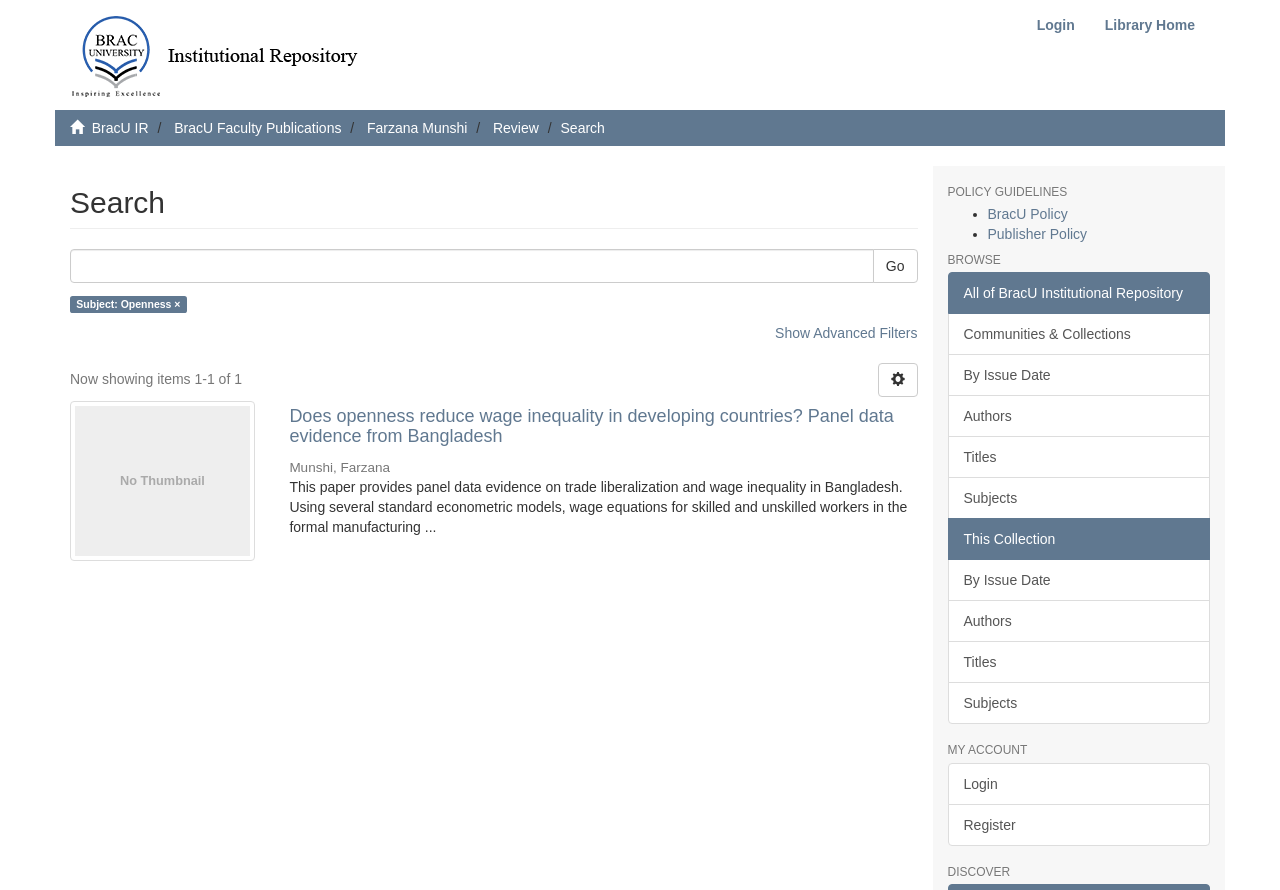Kindly provide the bounding box coordinates of the section you need to click on to fulfill the given instruction: "View BracU IR".

[0.072, 0.135, 0.116, 0.153]